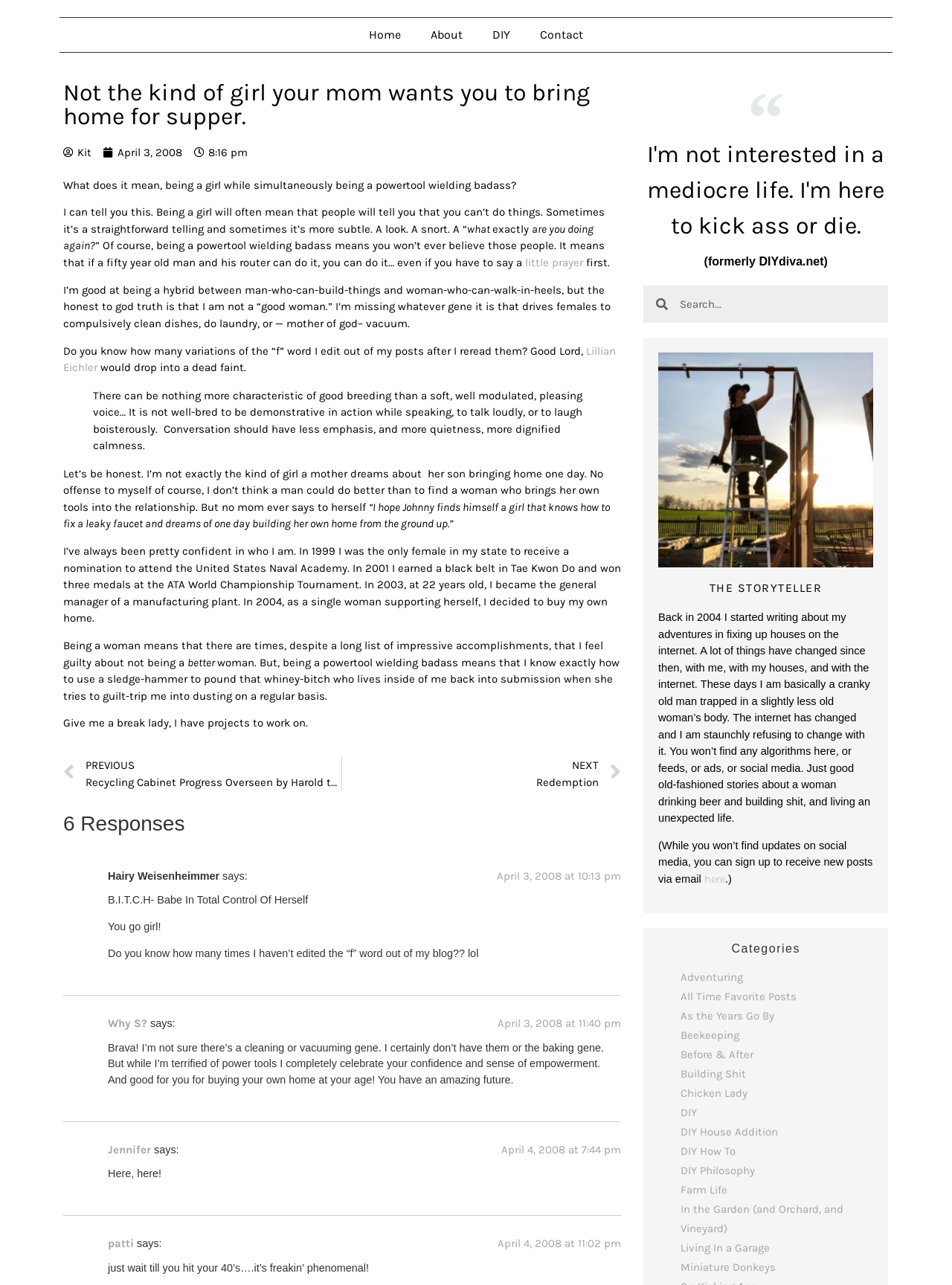Using the webpage screenshot and the element description Home, determine the bounding box coordinates. Specify the coordinates in the format (top-left x, top-left y, bottom-right x, bottom-right y) with values ranging from 0 to 1.

None